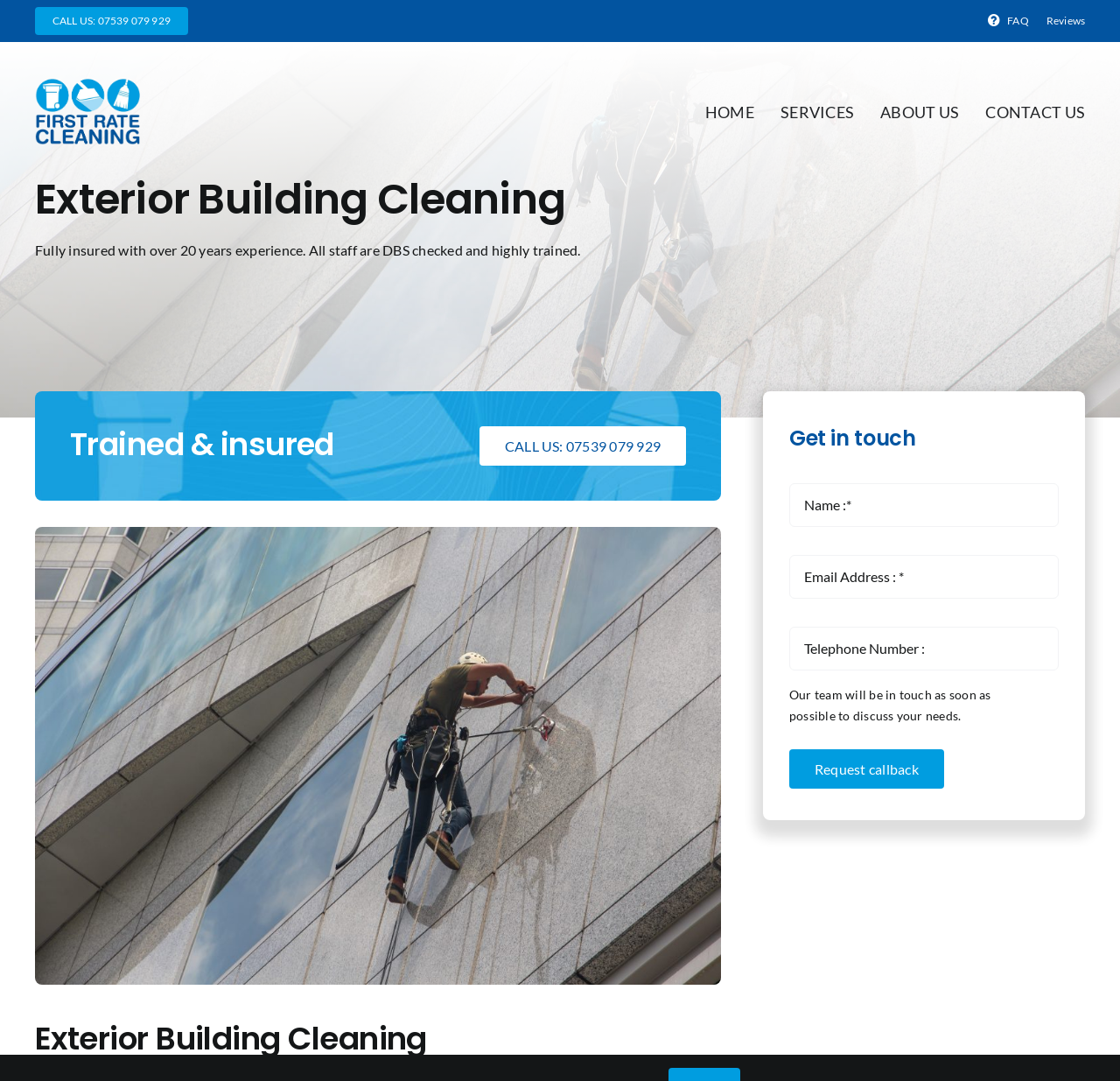What is the purpose of the 'Request callback' button?
Refer to the image and provide a concise answer in one word or phrase.

To request a callback